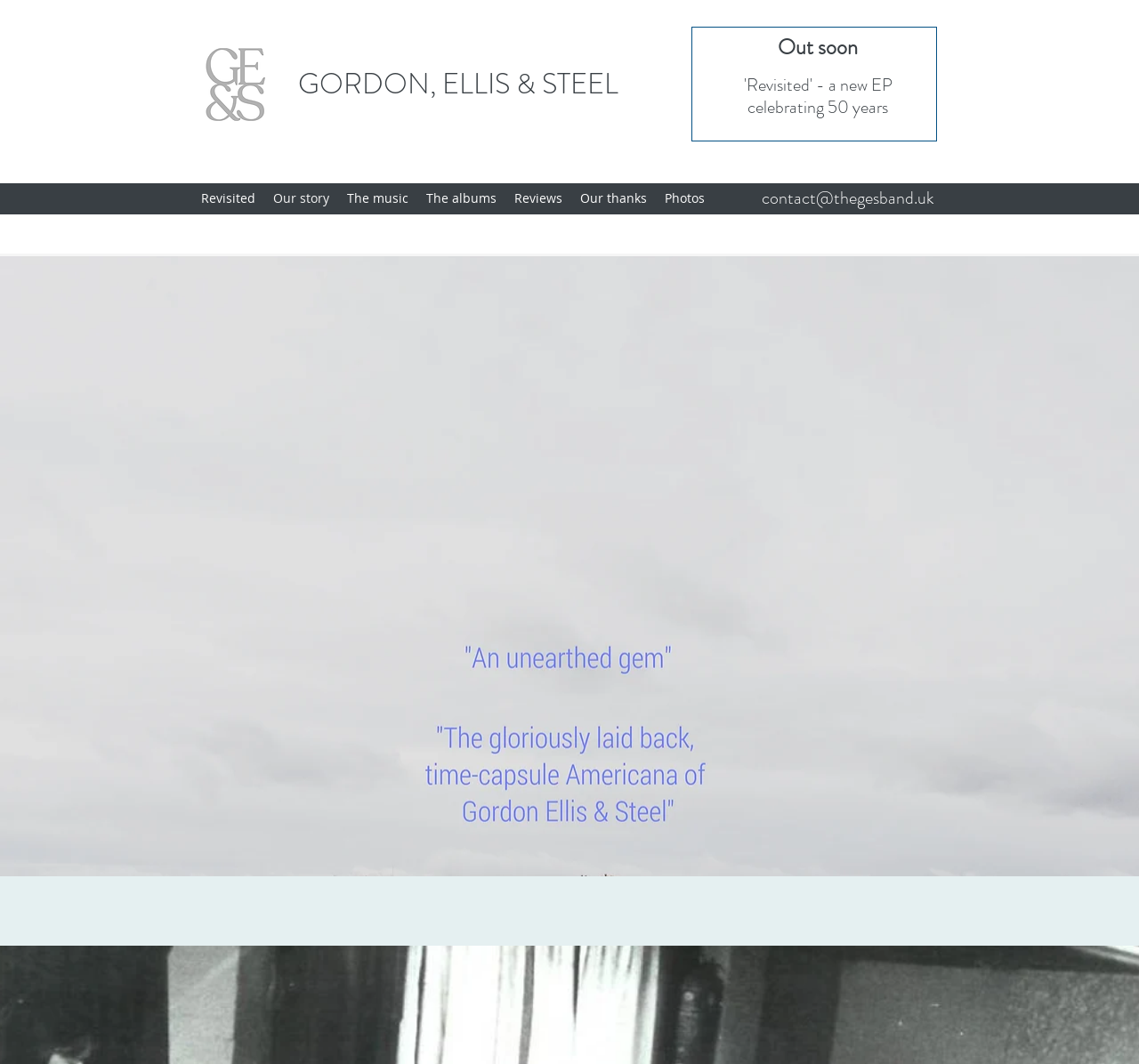Find the bounding box coordinates for the element described here: "Our story".

[0.232, 0.176, 0.297, 0.197]